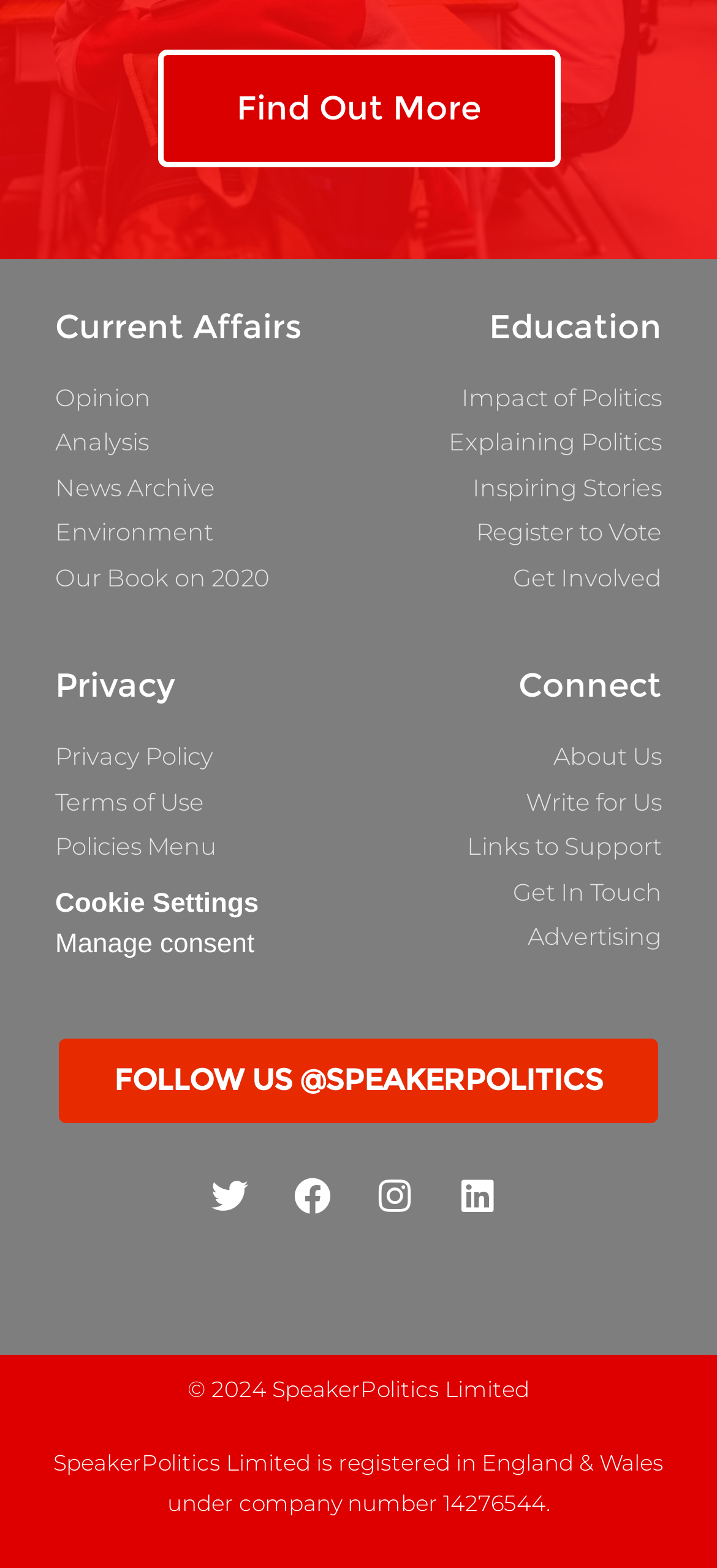What is the company name mentioned at the bottom of the webpage?
Please use the visual content to give a single word or phrase answer.

SpeakerPolitics Limited